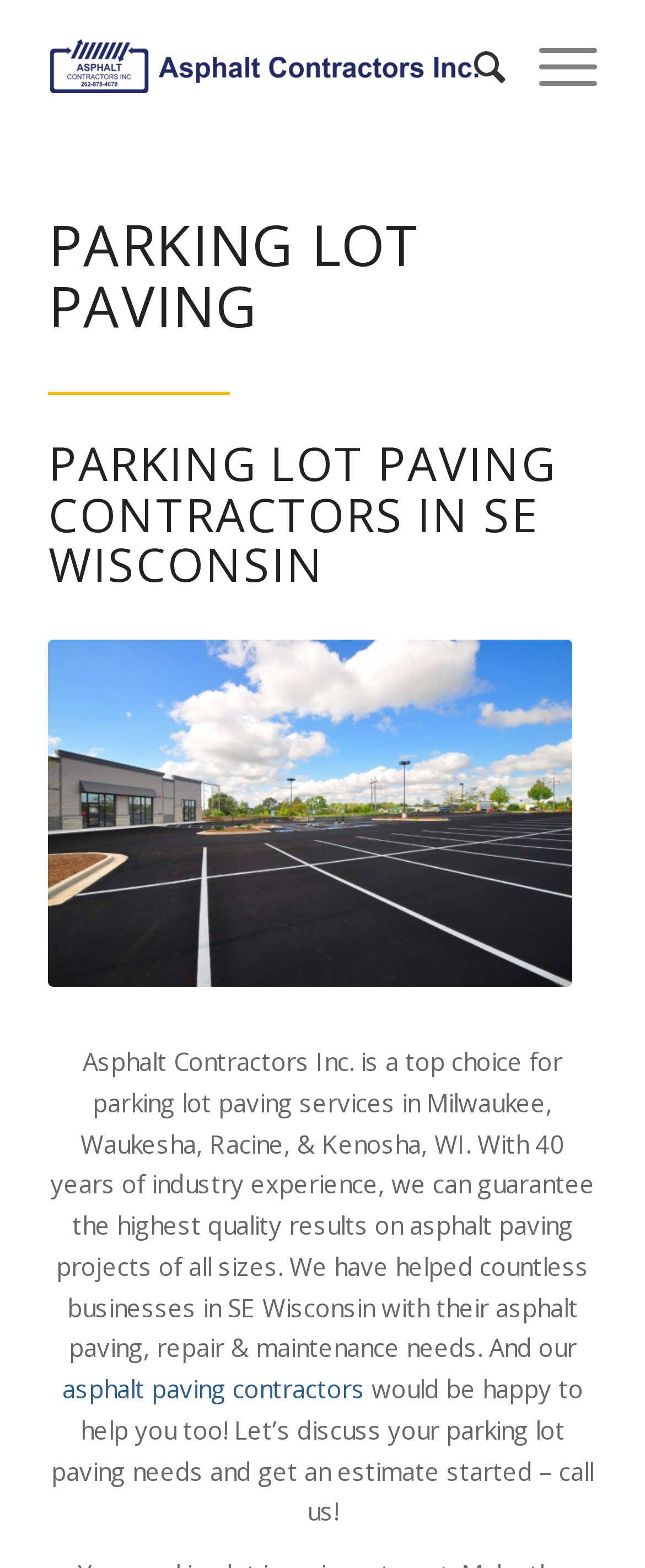Identify the bounding box coordinates for the UI element that matches this description: "asphalt paving contractors".

[0.096, 0.875, 0.565, 0.896]